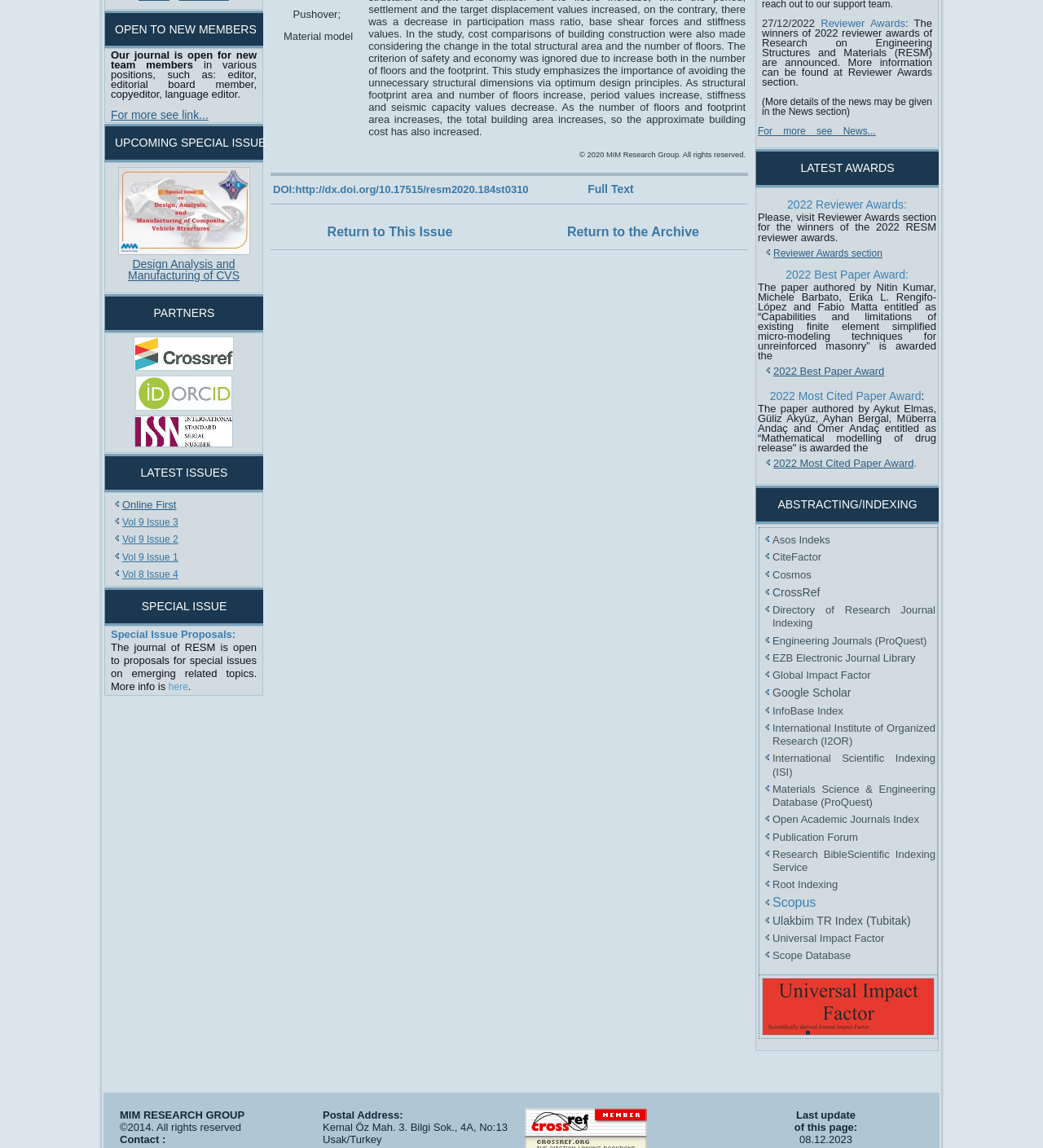Determine the bounding box coordinates of the UI element described below. Use the format (top-left x, top-left y, bottom-right x, bottom-right y) with floating point numbers between 0 and 1: DOI:http://dx.doi.org/10.17515/resm2020.184st0310

[0.262, 0.16, 0.507, 0.17]